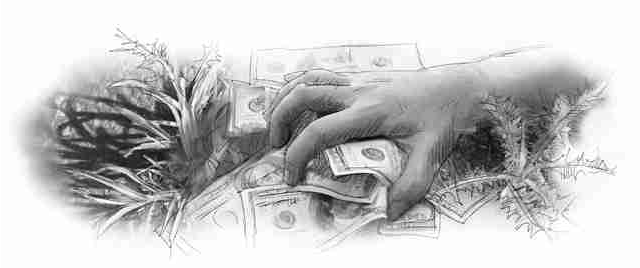What is the main theme of the image?
Answer with a single word or phrase by referring to the visual content.

Materialism and spiritual implications